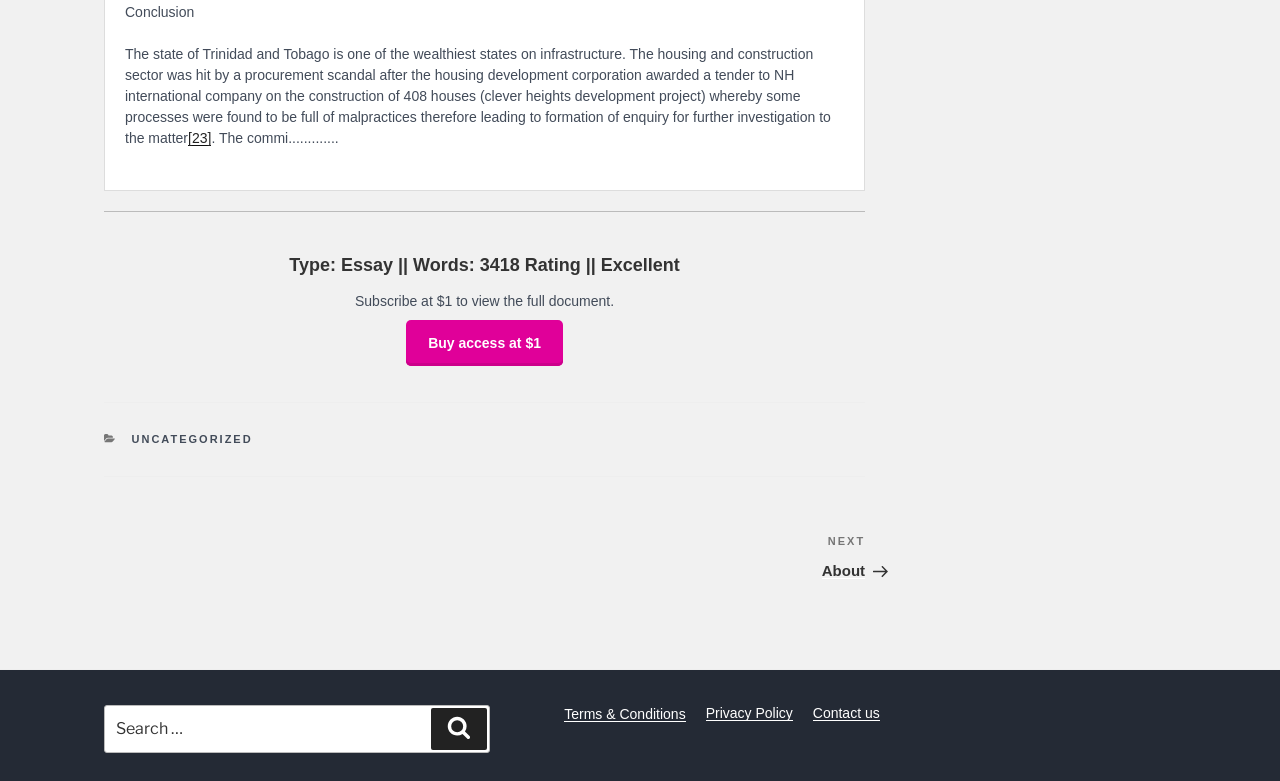Respond with a single word or phrase for the following question: 
What is the cost to view the full document?

$1